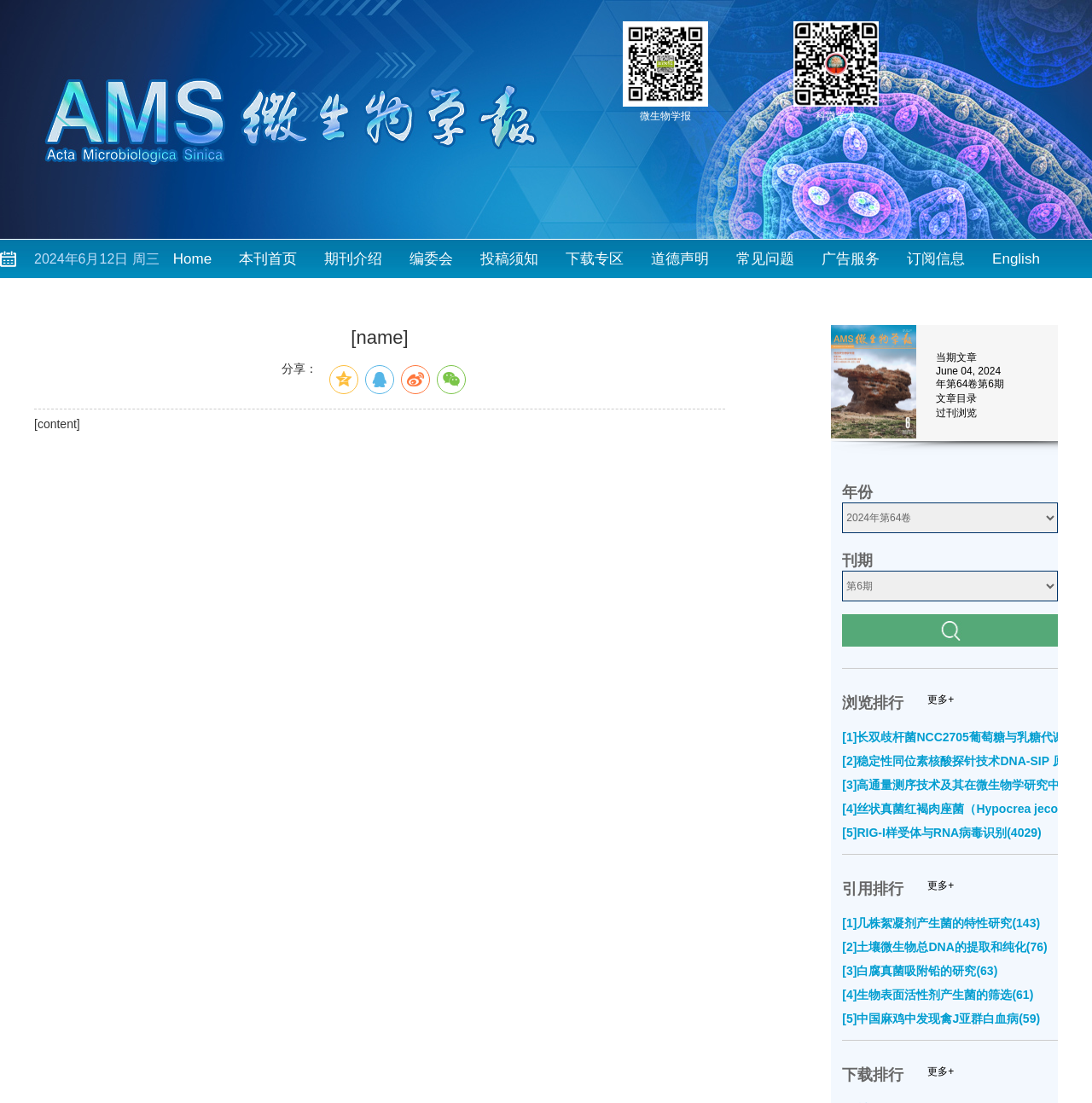Could you find the bounding box coordinates of the clickable area to complete this instruction: "Click the 'Home' link"?

[0.158, 0.217, 0.194, 0.252]